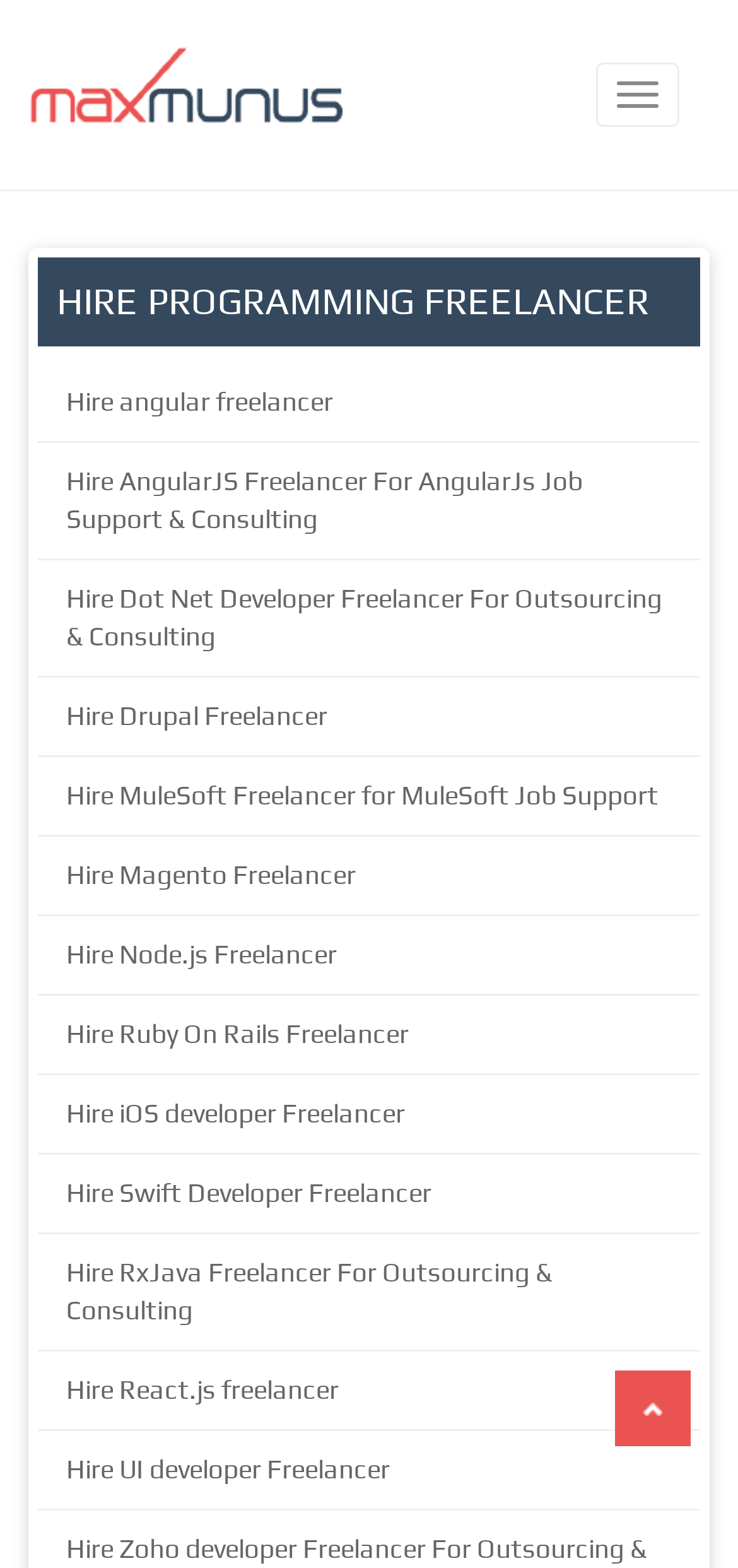Bounding box coordinates should be in the format (top-left x, top-left y, bottom-right x, bottom-right y) and all values should be floating point numbers between 0 and 1. Determine the bounding box coordinate for the UI element described as: Hire Ruby On Rails Freelancer

[0.051, 0.637, 0.949, 0.685]